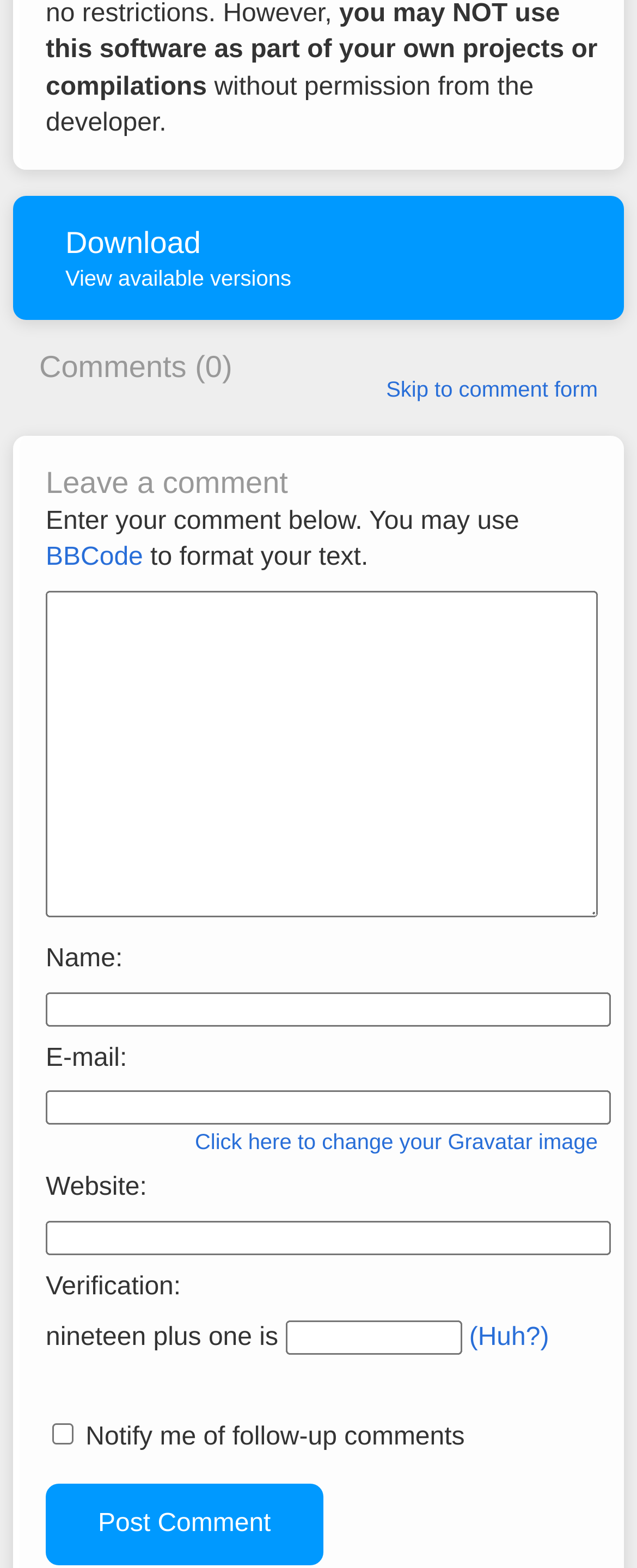With reference to the image, please provide a detailed answer to the following question: What is the purpose of the 'Download' link?

The 'Download' link is located at the top of the webpage, and its purpose is to allow users to download available versions of the software. This can be inferred from the text 'Download View available versions' associated with the link.